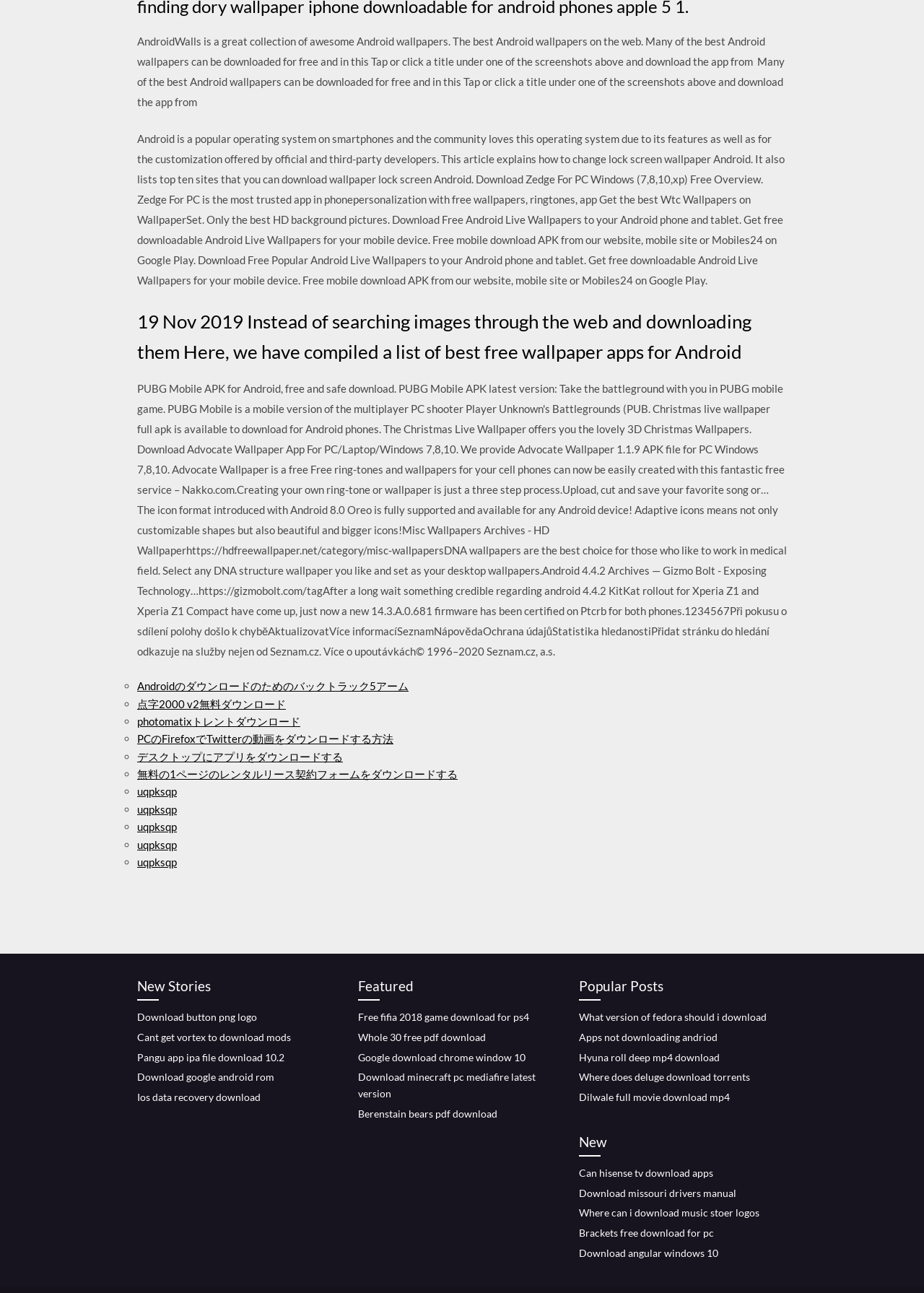Provide a thorough and detailed response to the question by examining the image: 
What is the purpose of the 'Featured' section?

The 'Featured' section appears to be showcasing popular downloads or content related to Android and technology. The links listed under this section include downloads for games, PDF files, and other software.